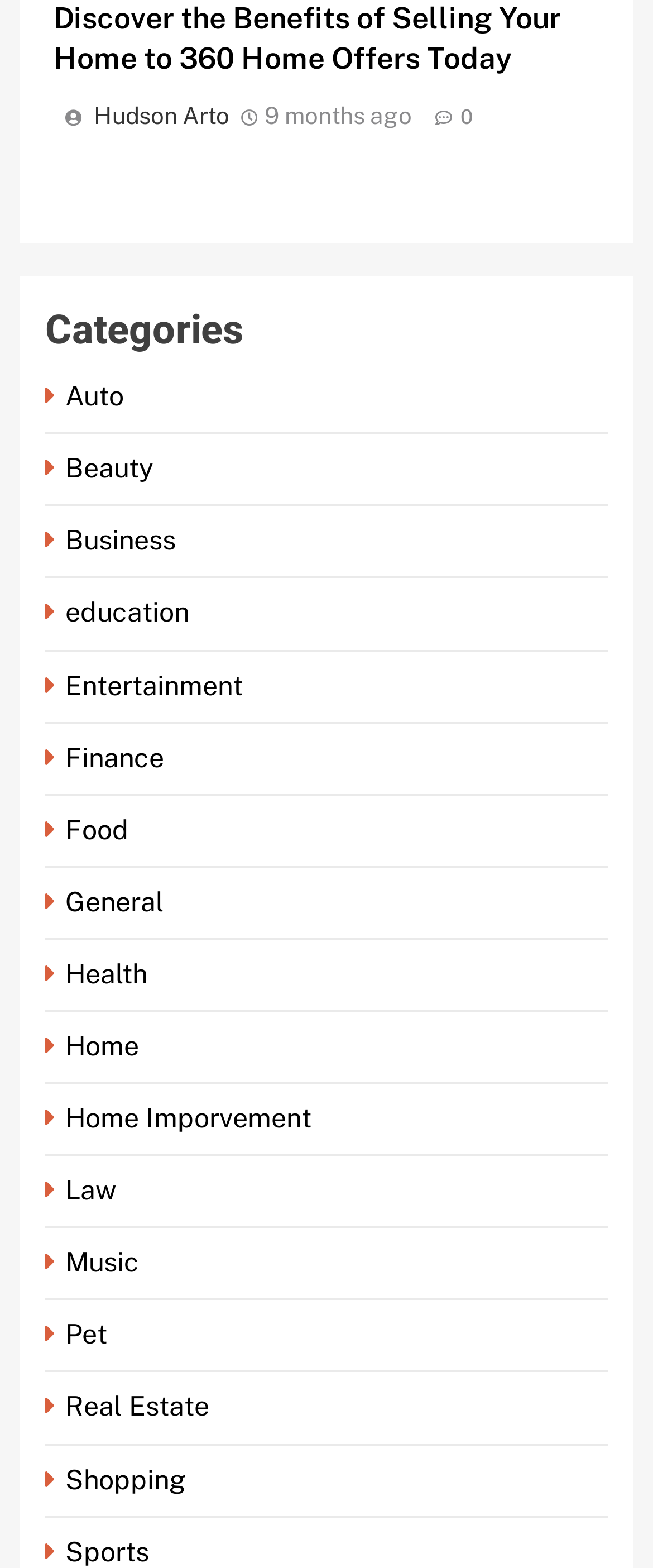Determine the bounding box for the UI element that matches this description: "9 months ago8 months ago".

[0.405, 0.067, 0.631, 0.082]